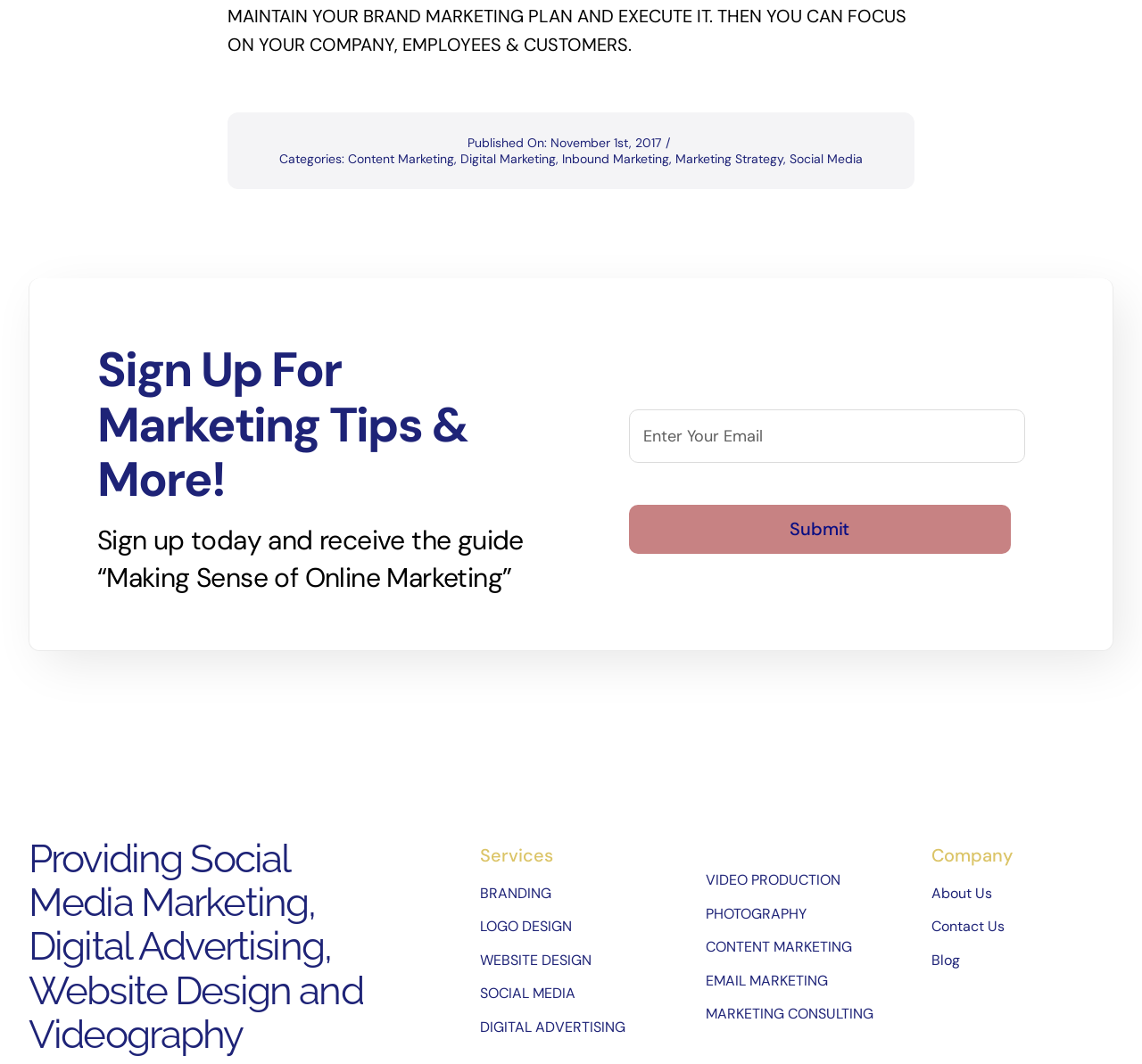For the given element description VIDEO PRODUCTION, determine the bounding box coordinates of the UI element. The coordinates should follow the format (top-left x, top-left y, bottom-right x, bottom-right y) and be within the range of 0 to 1.

[0.618, 0.816, 0.796, 0.838]